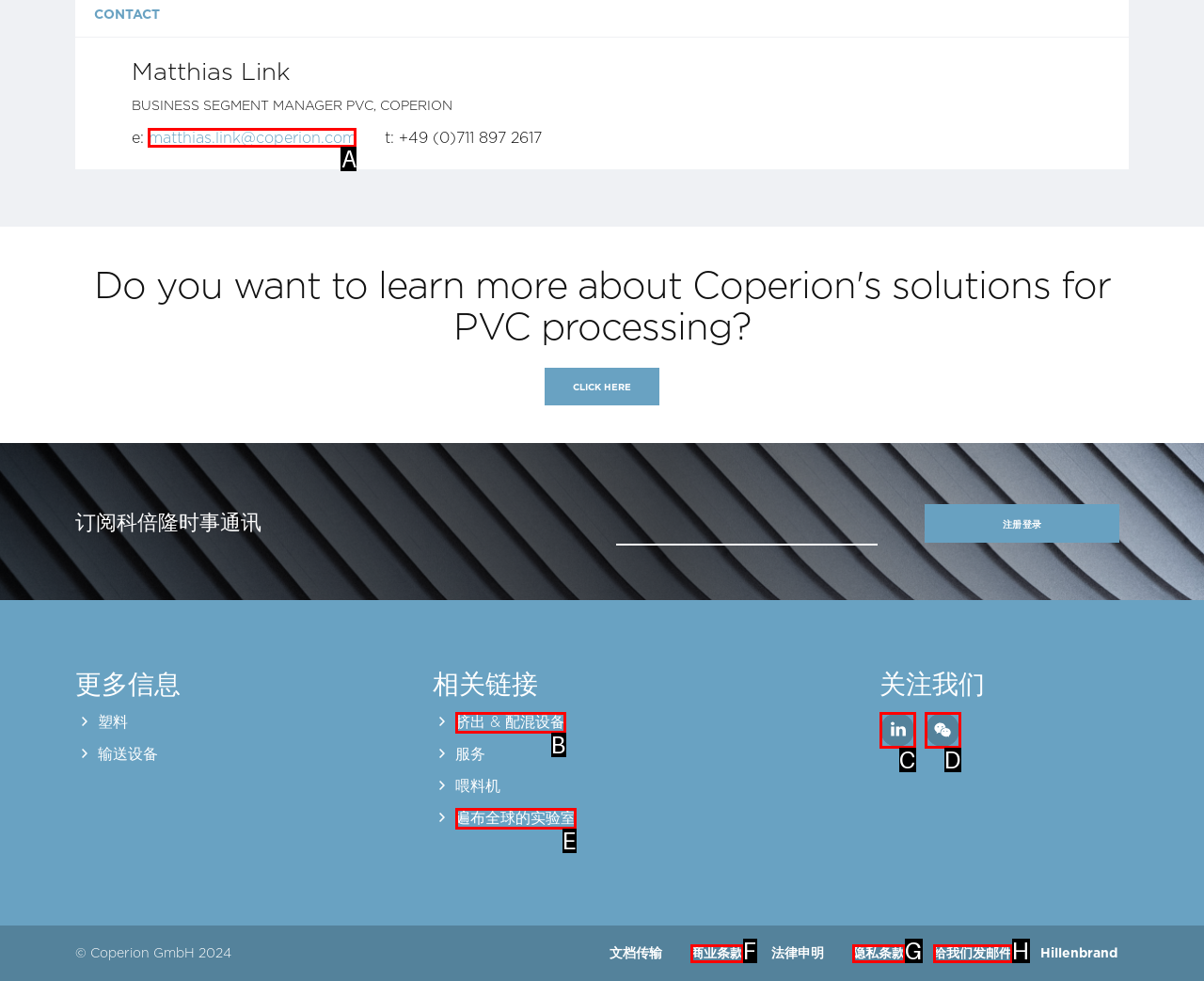Determine which HTML element should be clicked for this task: Click the link to send an email to Matthias Link
Provide the option's letter from the available choices.

A